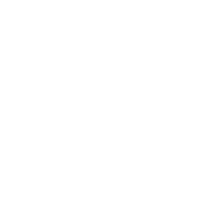What is the primary focus of the company's services?
Answer the question with a single word or phrase derived from the image.

Agriculture needs